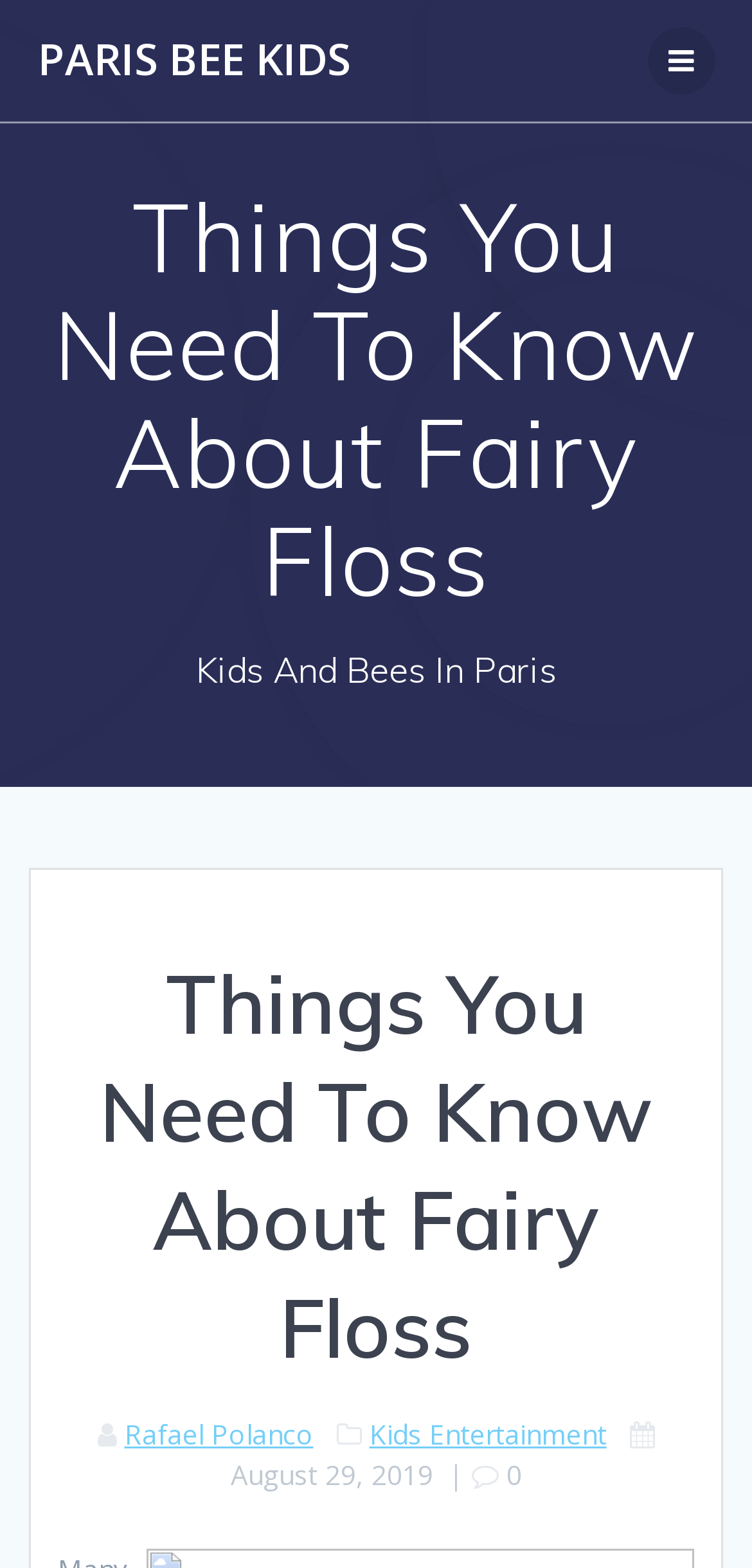What is the category of the article?
Give a one-word or short phrase answer based on the image.

Kids Entertainment